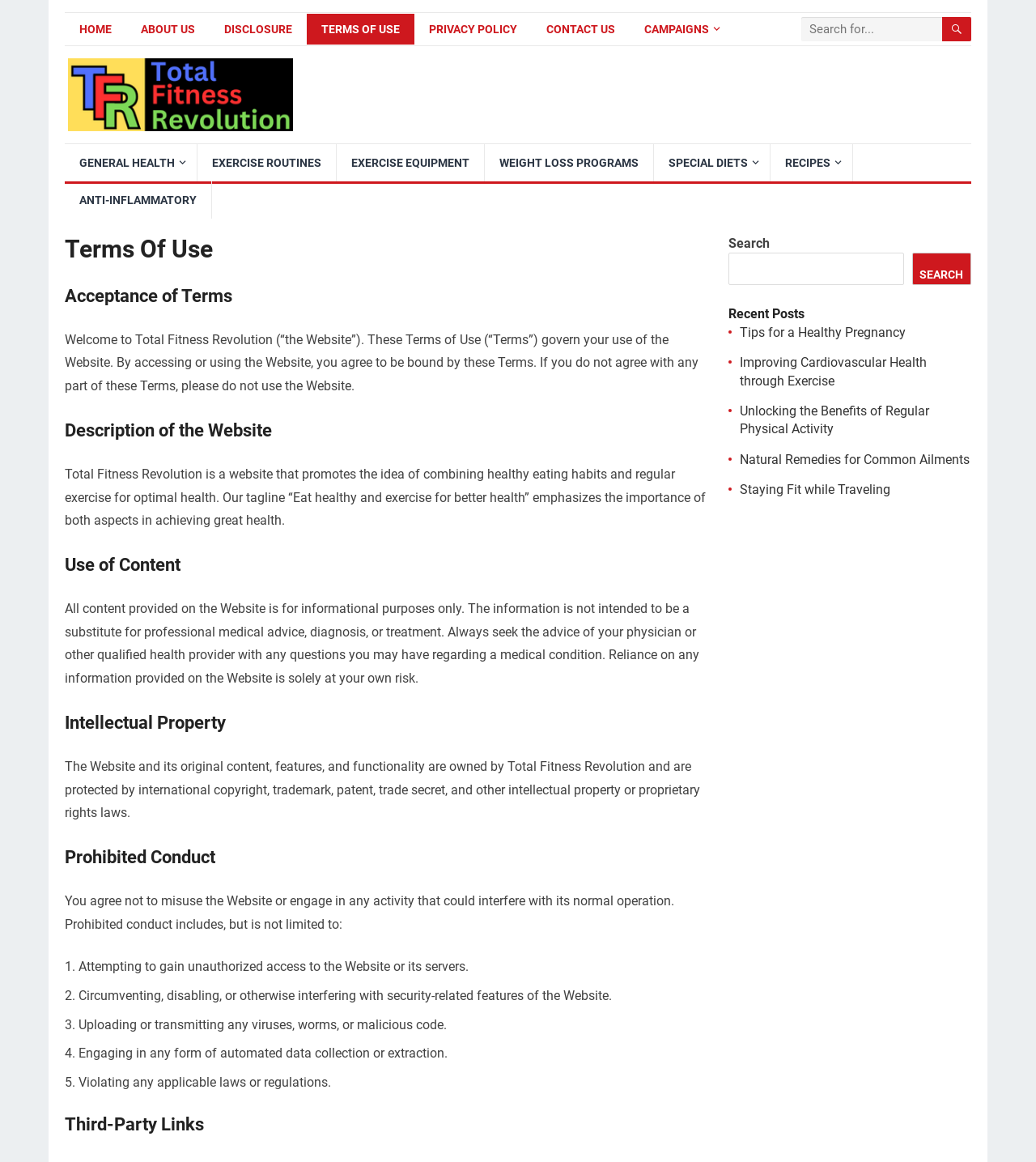Answer briefly with one word or phrase:
What is the purpose of the Total Fitness Revolution website?

Promote healthy eating and exercise